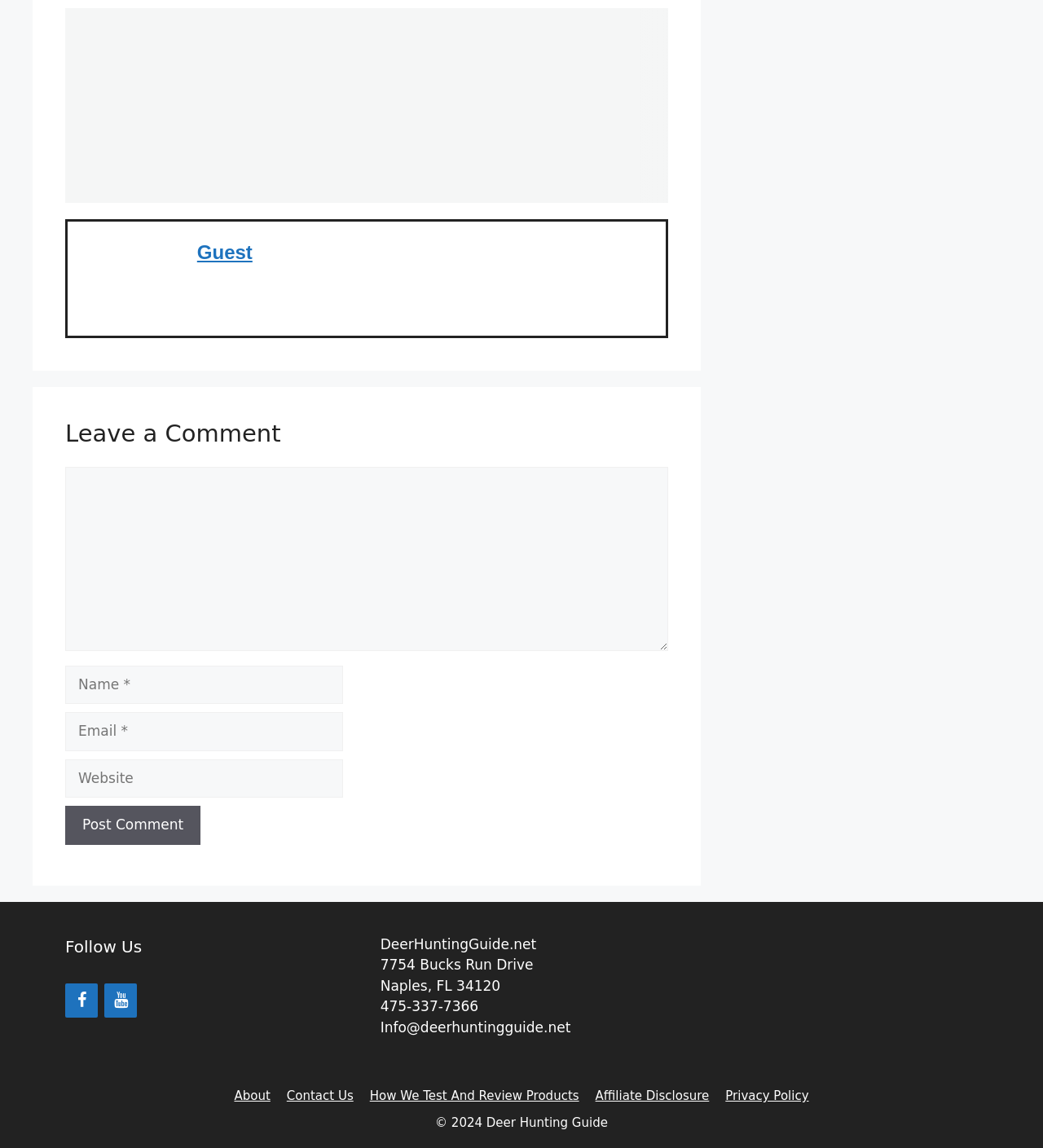Based on the element description petitions, identify the bounding box coordinates for the UI element. The coordinates should be in the format (top-left x, top-left y, bottom-right x, bottom-right y) and within the 0 to 1 range.

None